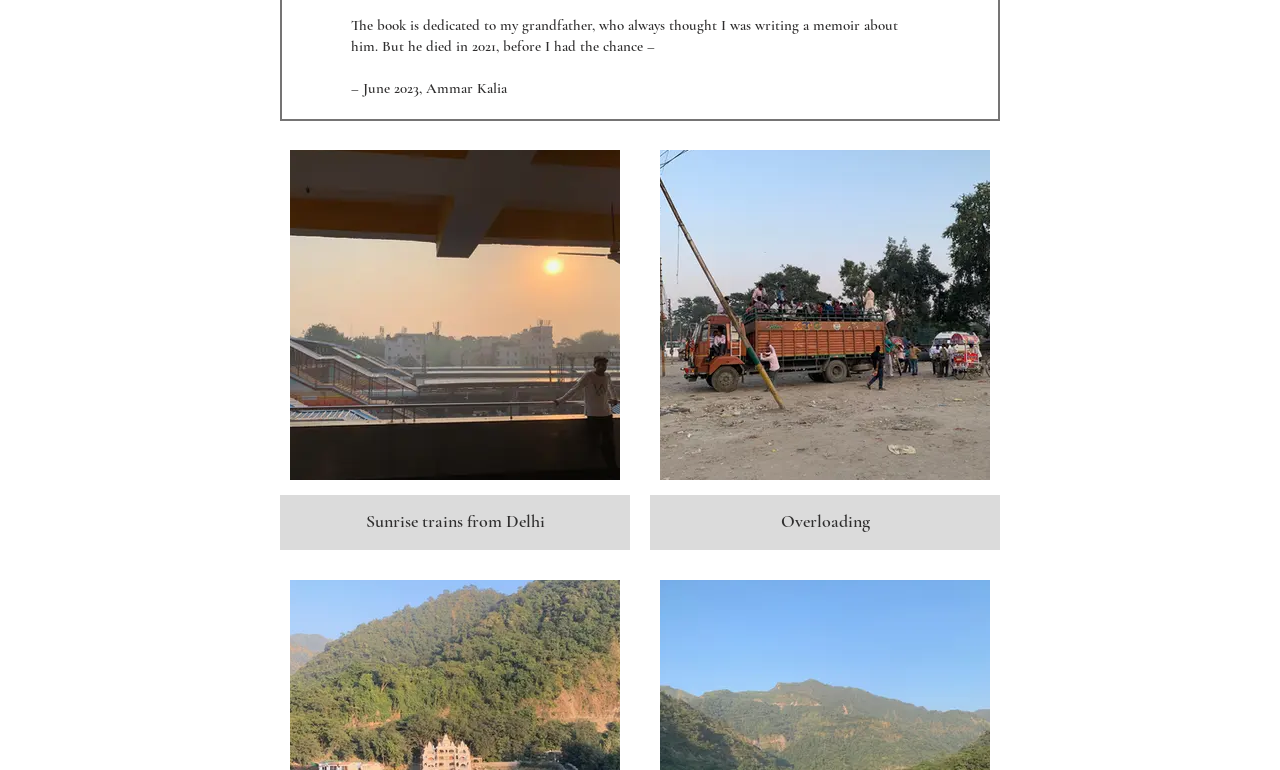Give the bounding box coordinates for the element described as: "WP Mail SMTP Coupon".

None